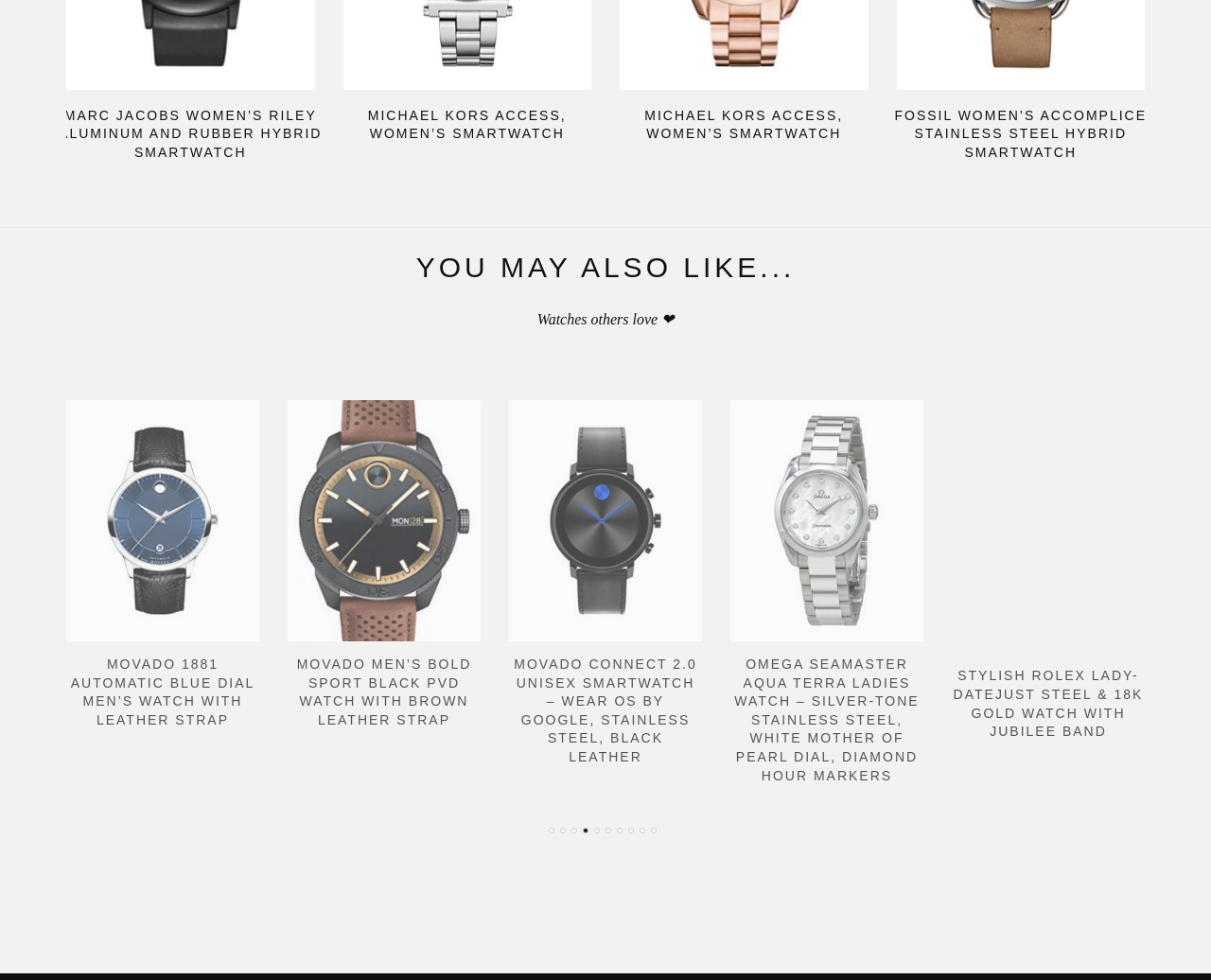What is the orientation of the separator element? Look at the image and give a one-word or short phrase answer.

Horizontal